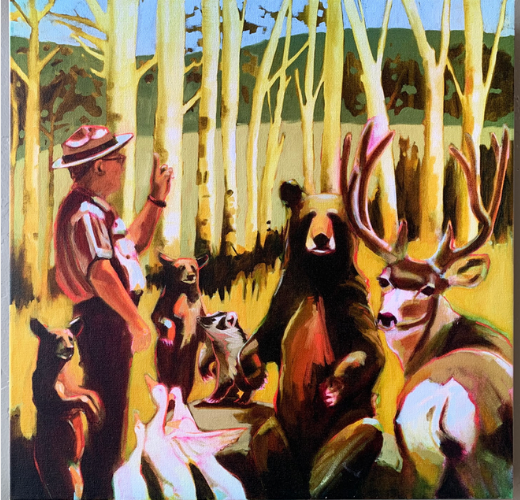Describe every aspect of the image in detail.

This vibrant painting captures a whimsical scene where a park ranger or naturalist engages with various wildlife in a sunlit forest setting. At the forefront, a man dressed in a striped shirt and hat gestures animatedly as he stands among an array of animals, including a bear, deer, and smaller creatures like raccoons and ducks. The background features tall, slender trees, bathed in warm sunlight, creating a sense of peace and harmony between humans and nature. This artwork invites viewers to reflect on themes of conservation and the beauty of the natural world, emphasizing the connection between humanity and wildlife. The piece is part of an exhibition at the 610 Arts Collective, showcasing local artistic talent and promoting appreciation for nature.